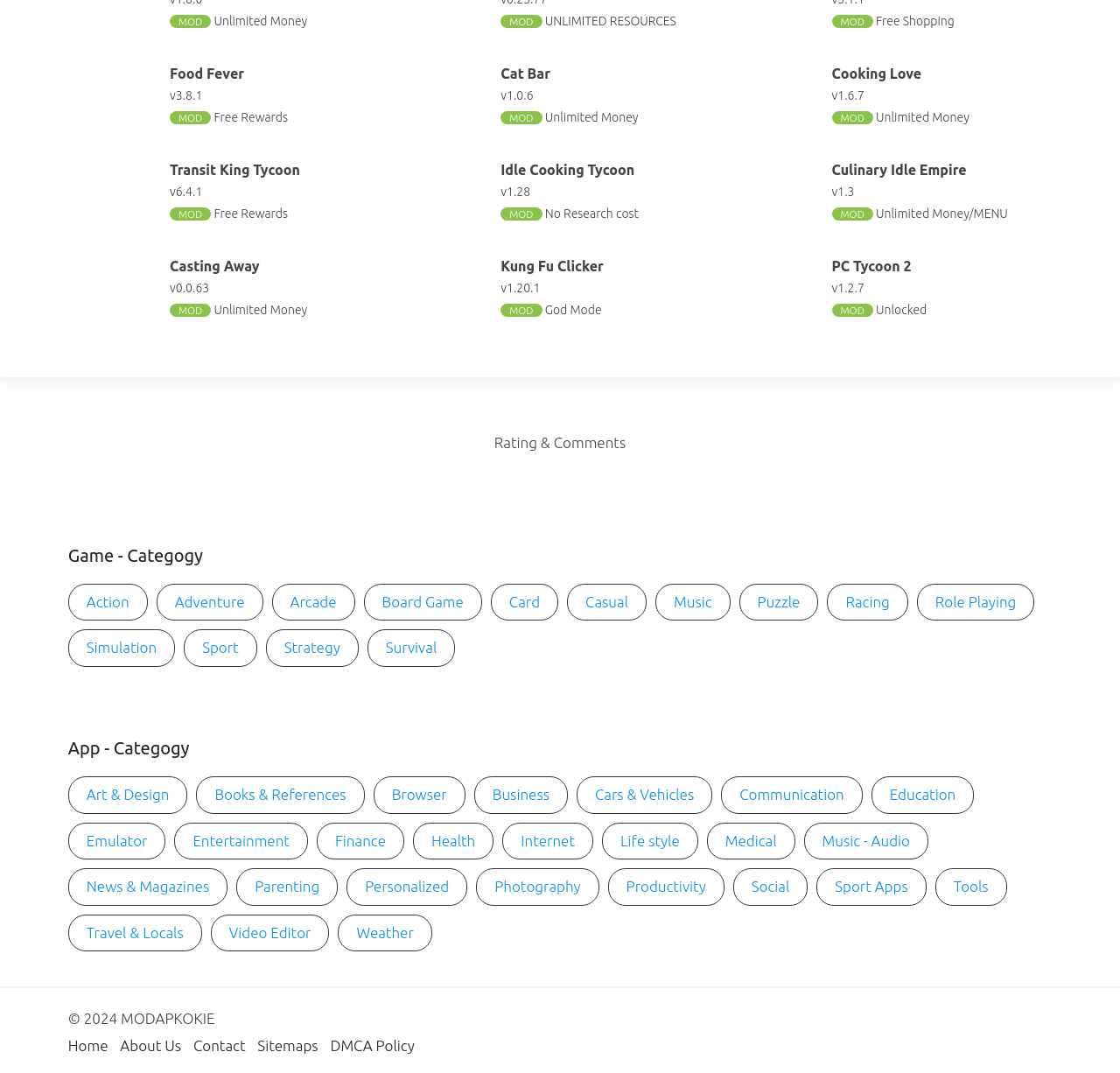Identify the bounding box coordinates of the element that should be clicked to fulfill this task: "View Rating & Comments". The coordinates should be provided as four float numbers between 0 and 1, i.e., [left, top, right, bottom].

[0.441, 0.405, 0.559, 0.42]